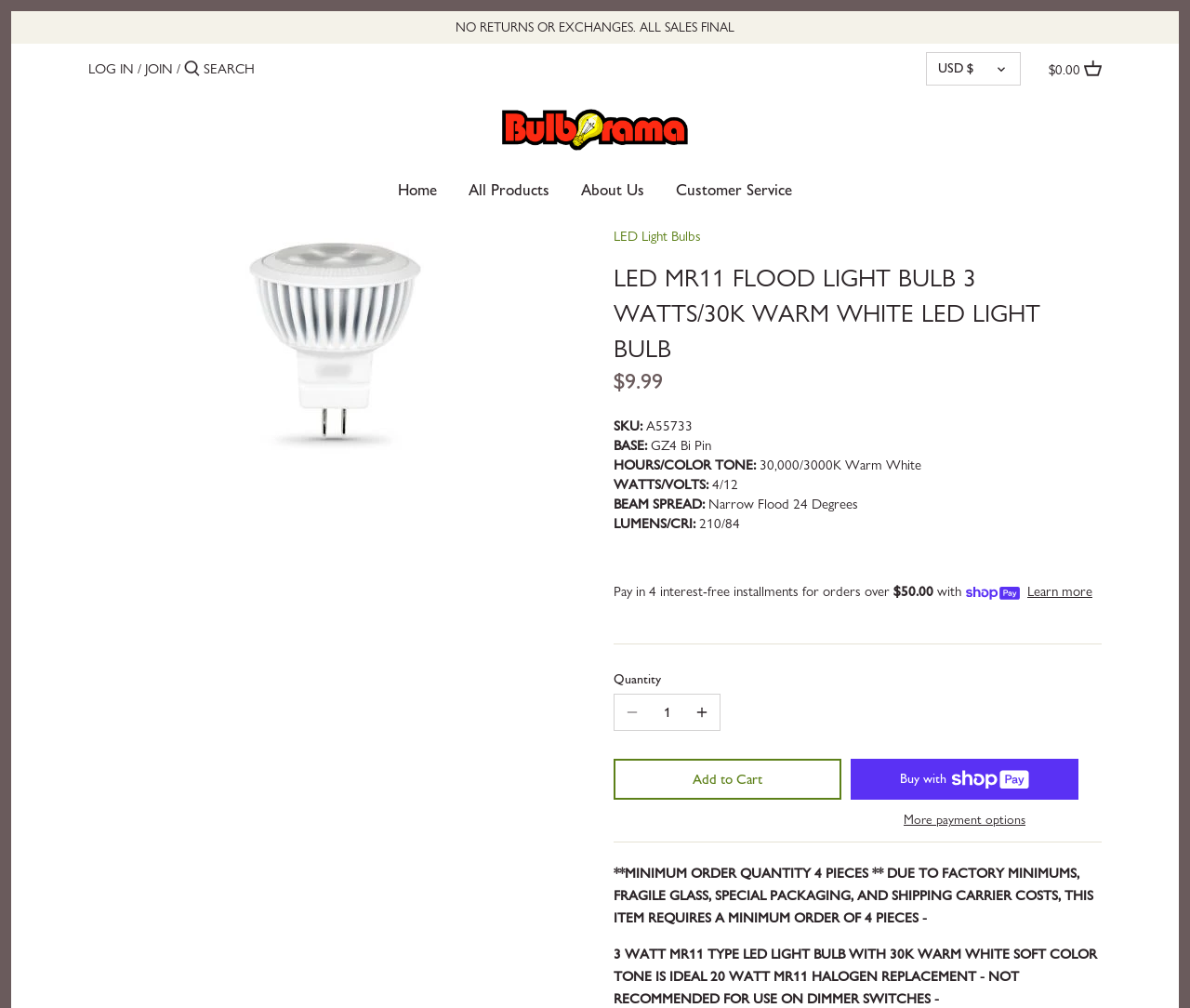Locate the bounding box coordinates of the area you need to click to fulfill this instruction: 'select USD as currency'. The coordinates must be in the form of four float numbers ranging from 0 to 1: [left, top, right, bottom].

[0.778, 0.051, 0.858, 0.085]